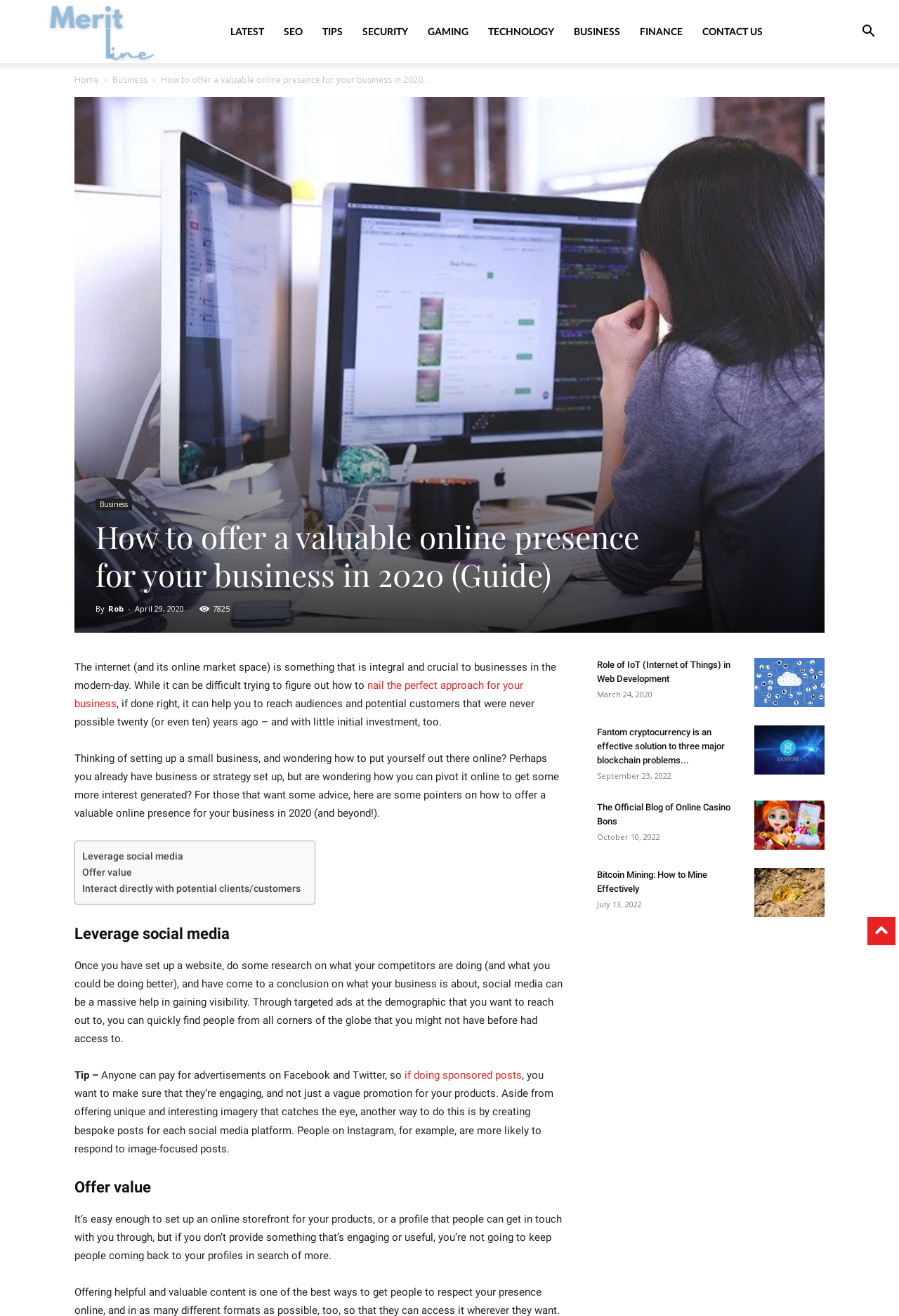Can you specify the bounding box coordinates for the region that should be clicked to fulfill this instruction: "Search for something".

[0.947, 0.02, 0.984, 0.03]